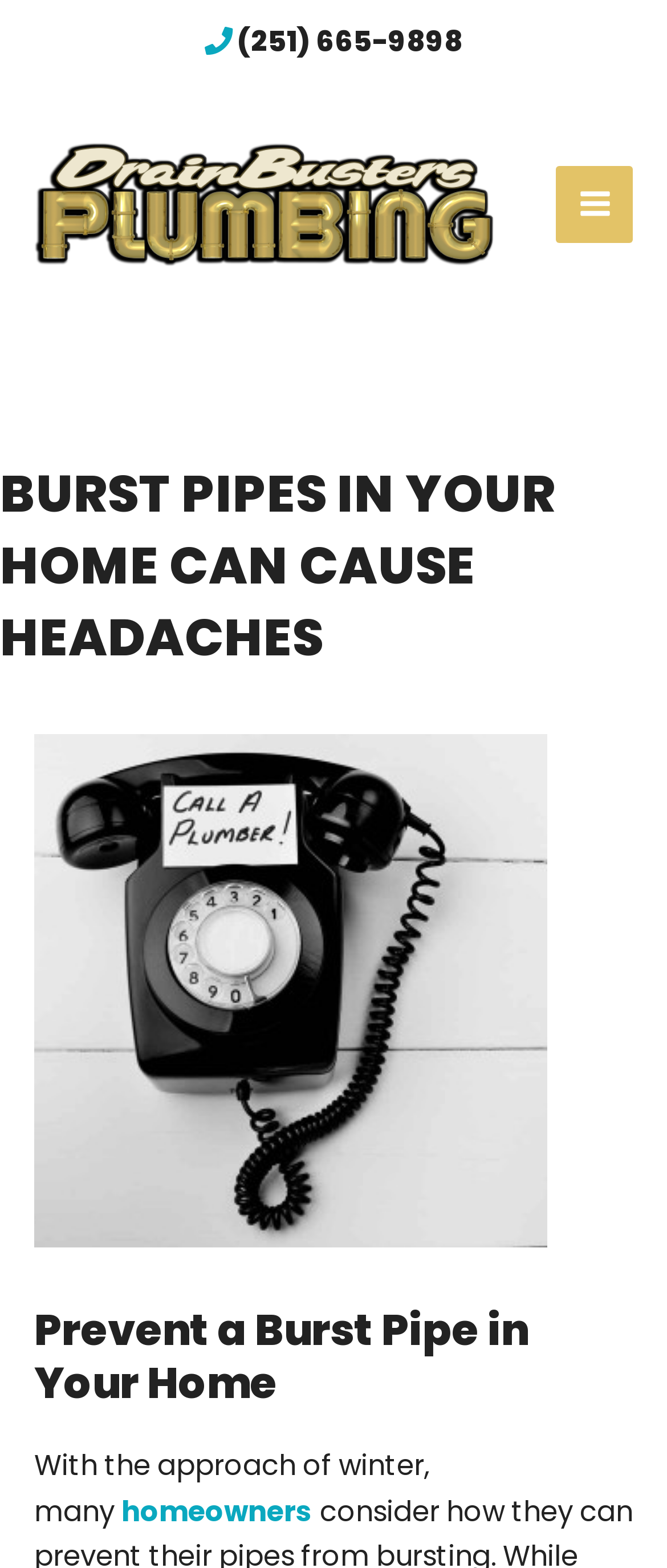Describe all significant elements and features of the webpage.

The webpage is about DrainBusters Plumbing Services, specifically discussing burst pipes in homes. At the top left, there is a logo image with a link to the homepage. Next to the logo, there is a phone number link, "(251) 665-9898", which is centered at the top of the page. 

On the top right, there is a main menu button labeled "Main Menu" with an accompanying image. Below the top section, there is a large heading that spans the entire width of the page, "BURST PIPES IN YOUR HOME CAN CAUSE HEADACHES". 

Underneath the heading, there is a subheading "Prevent a Burst Pipe in Your Home" on the right side. The main content of the page starts with a paragraph of text, "With the approach of winter, many...", which is followed by a link to "homeowners". There is also a "Post navigation" text section on the left side, which seems to be a navigation element.